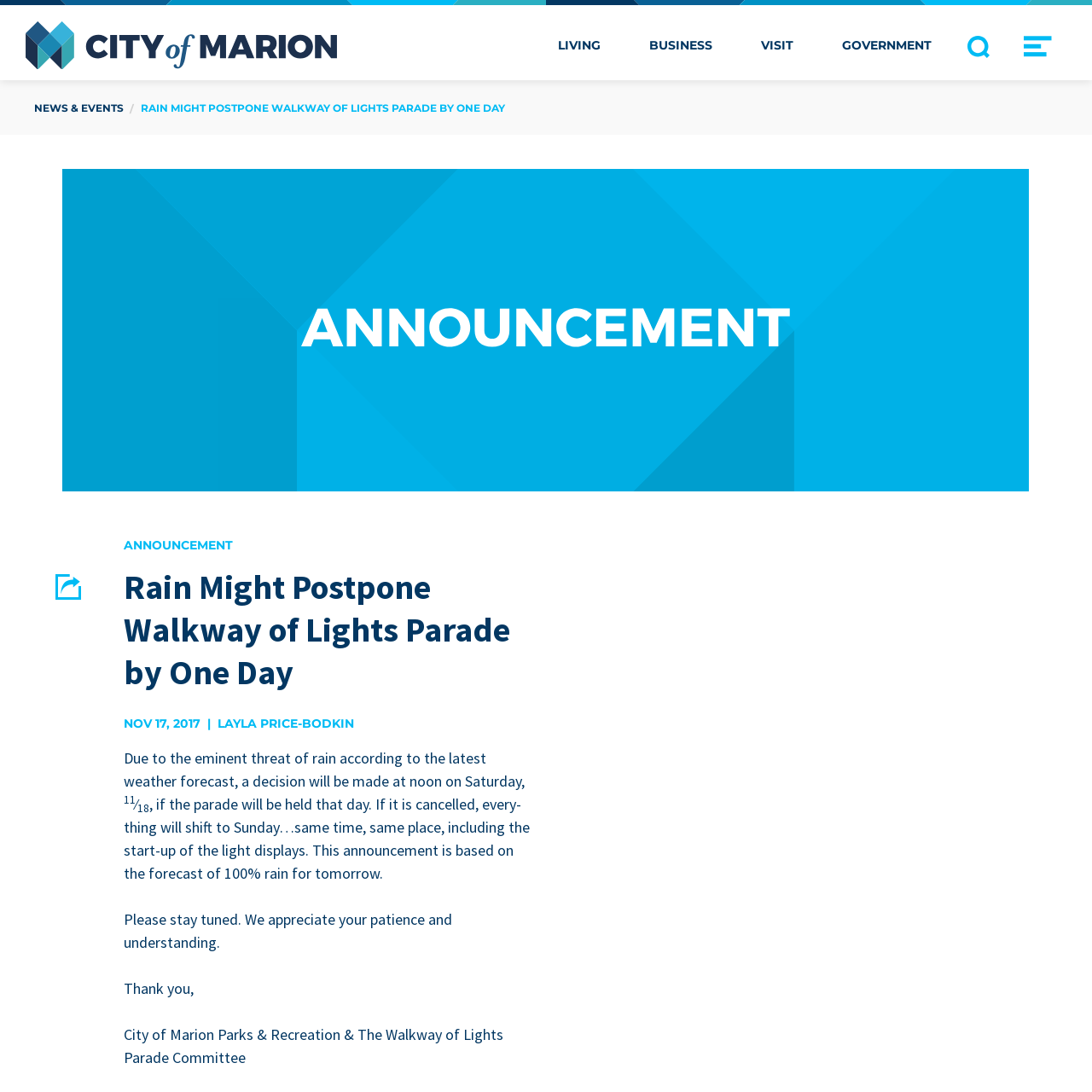Use a single word or phrase to respond to the question:
What is the potential impact of rain on the Walkway of Lights Parade?

Postponement